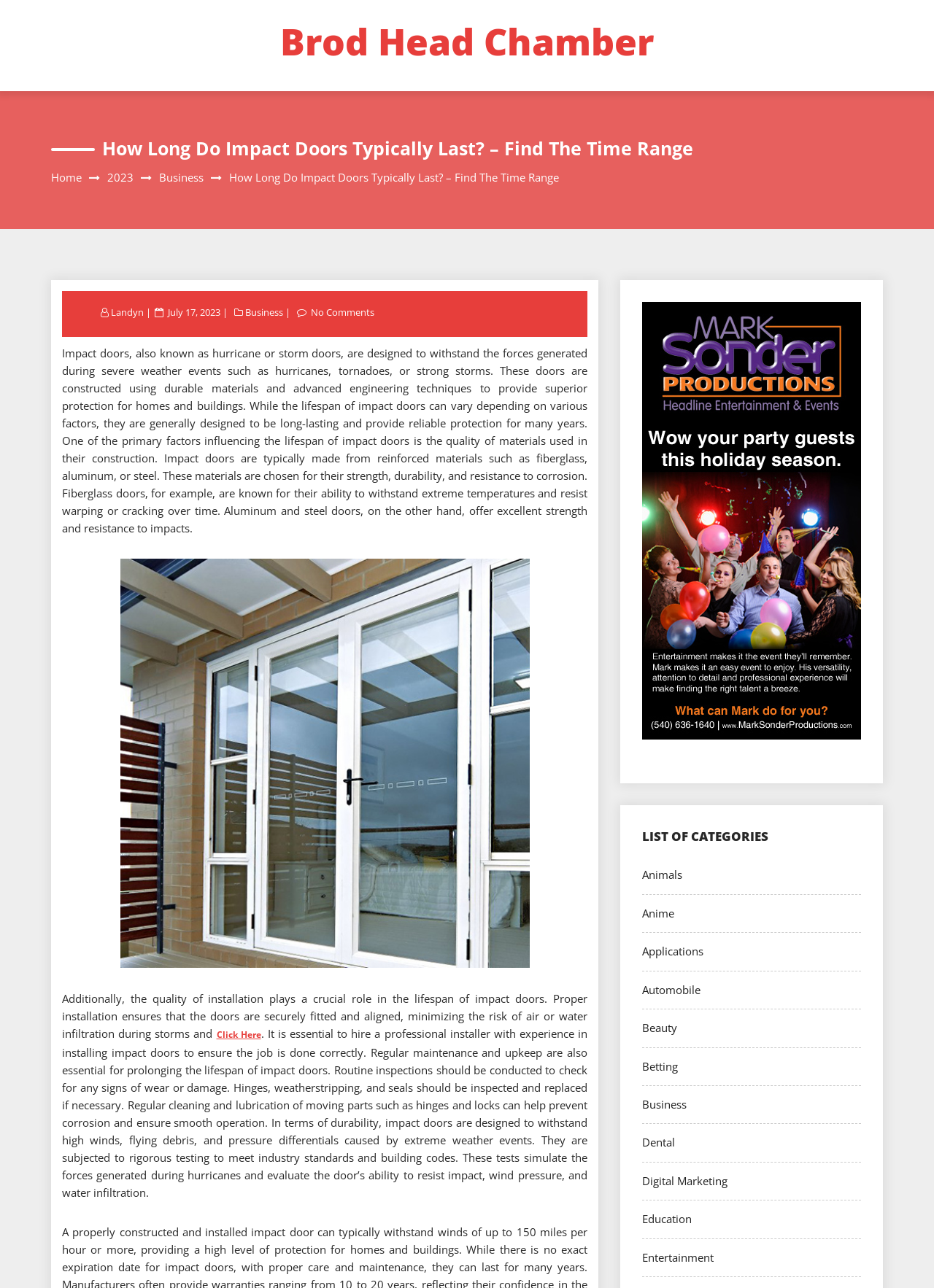Please determine the bounding box coordinates of the element's region to click in order to carry out the following instruction: "Click on the 'Home' link". The coordinates should be four float numbers between 0 and 1, i.e., [left, top, right, bottom].

[0.055, 0.132, 0.088, 0.143]